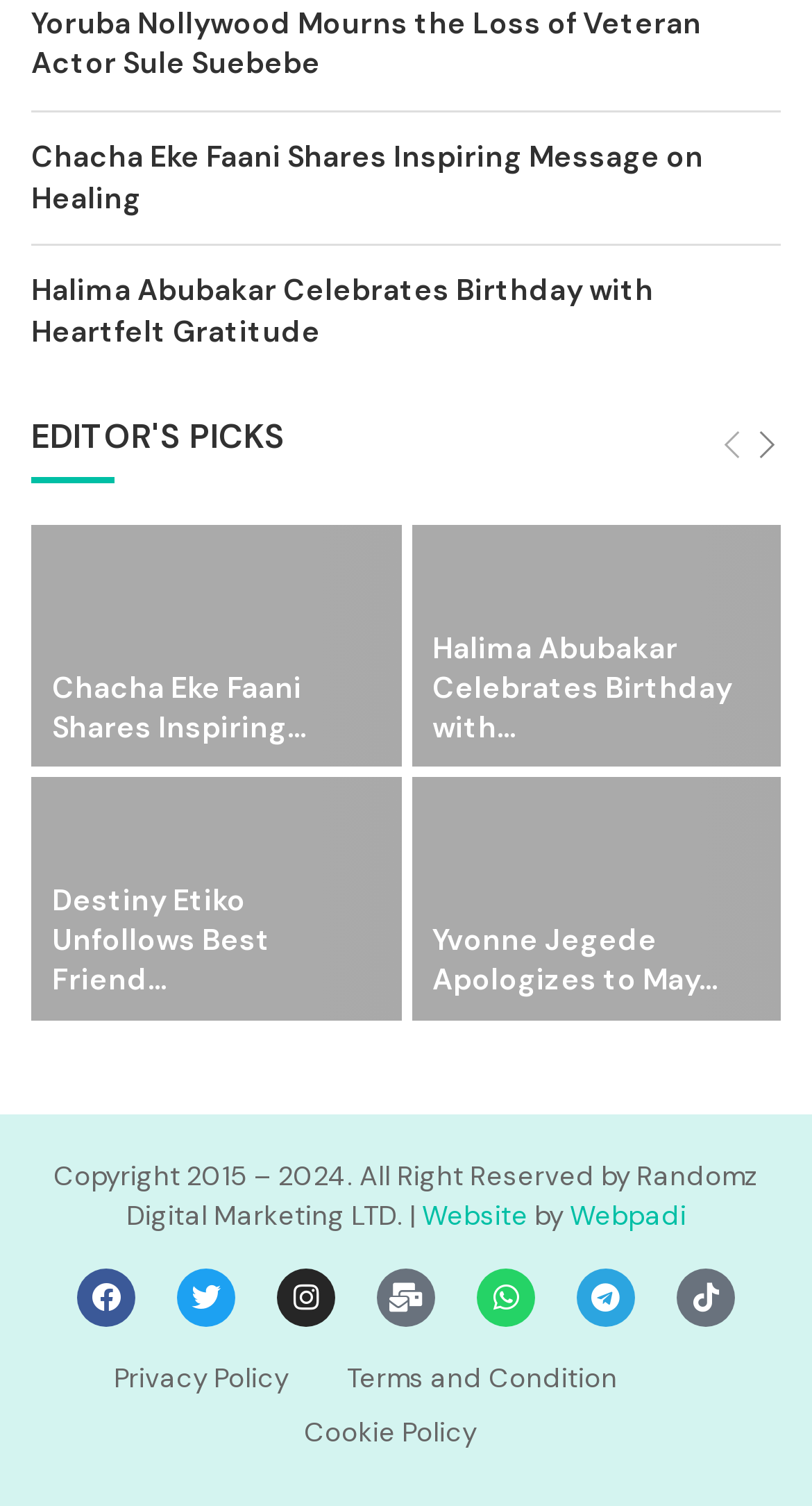Determine the bounding box for the described HTML element: "Yvonne Jegede Apologizes to May...". Ensure the coordinates are four float numbers between 0 and 1 in the format [left, top, right, bottom].

[0.532, 0.612, 0.883, 0.663]